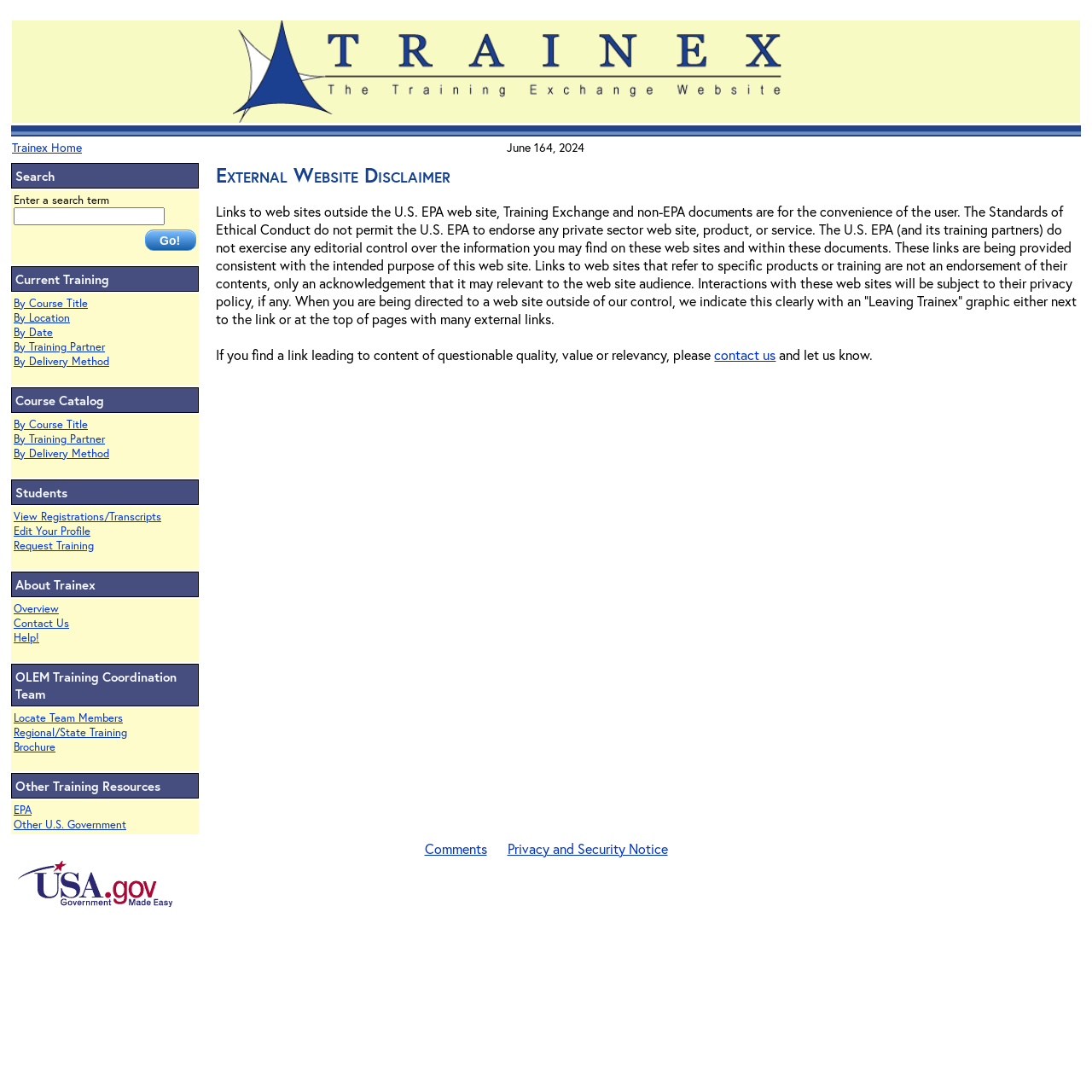What is the purpose of the search form?
Refer to the image and provide a one-word or short phrase answer.

Website Search